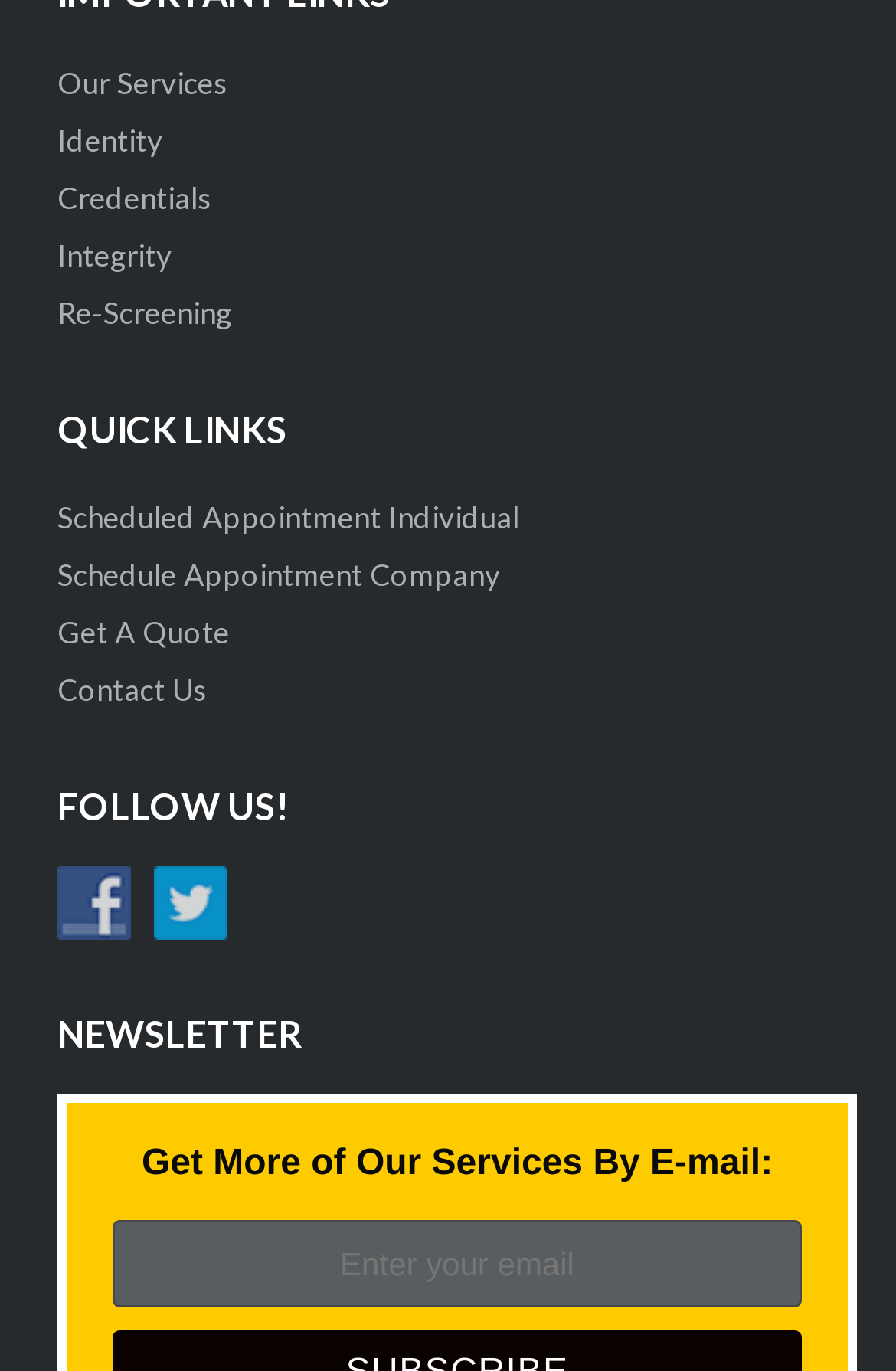Using the provided element description, identify the bounding box coordinates as (top-left x, top-left y, bottom-right x, bottom-right y). Ensure all values are between 0 and 1. Description: Schedule Appointment Company

[0.064, 0.405, 0.559, 0.432]